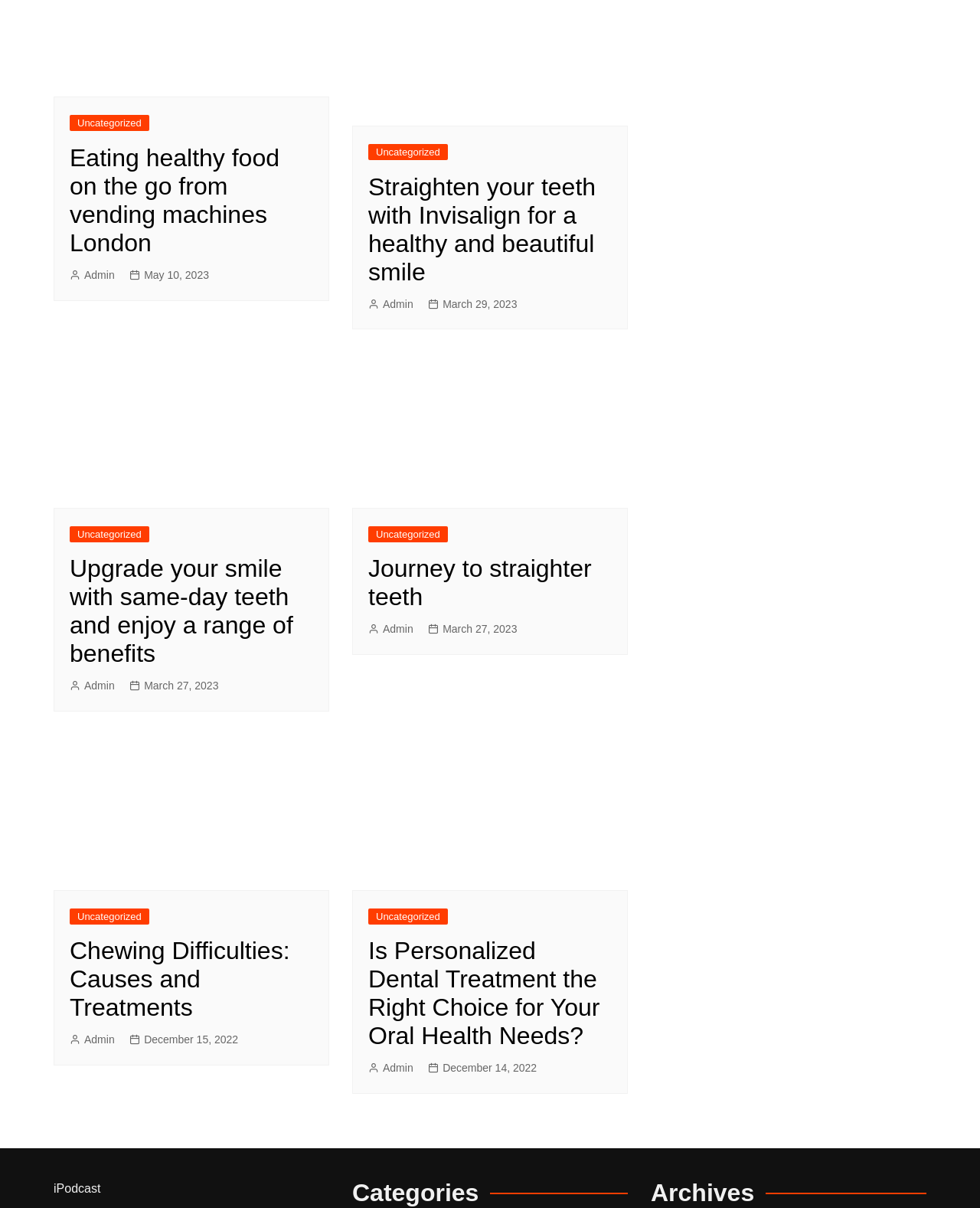Locate the bounding box coordinates of the segment that needs to be clicked to meet this instruction: "Read about eating healthy food on the go from vending machines in London".

[0.071, 0.119, 0.32, 0.213]